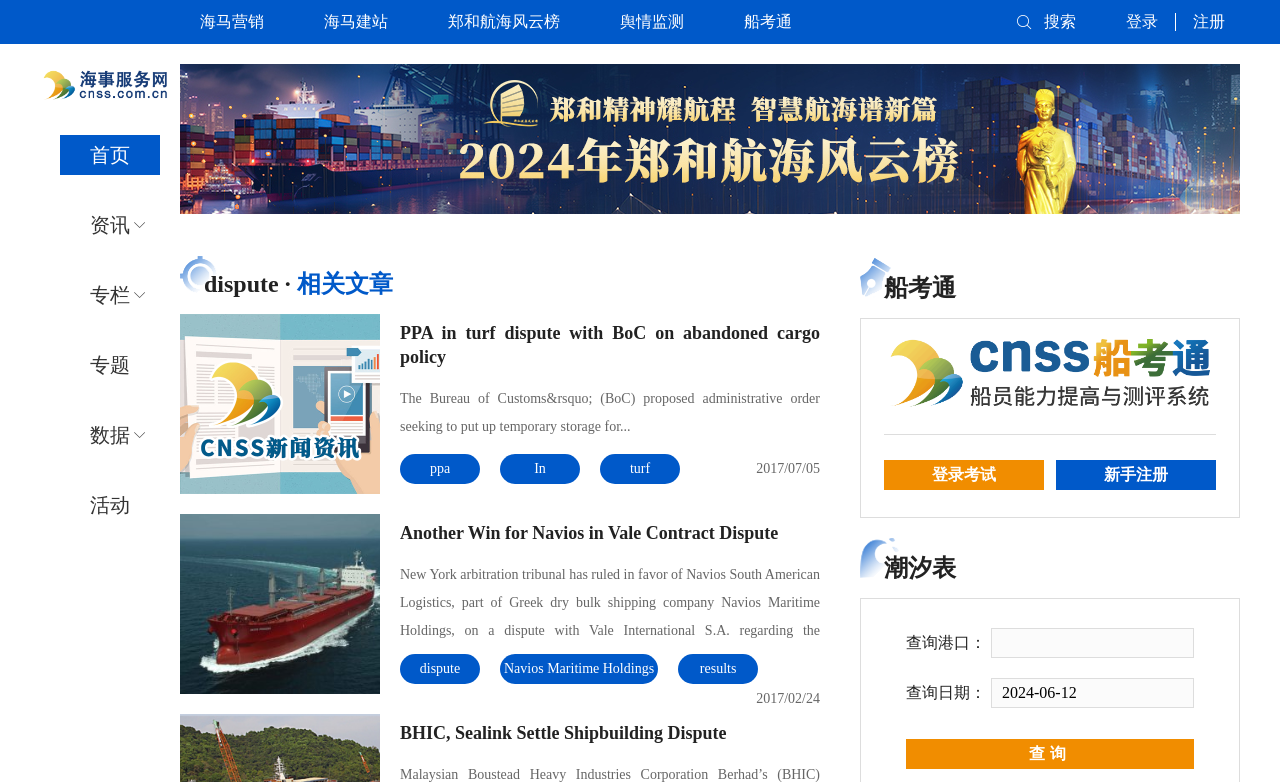From the image, can you give a detailed response to the question below:
What is the purpose of the textbox below '查询港口：'?

The textbox below '查询港口：' is likely used to input a port query, allowing users to search for specific port information.